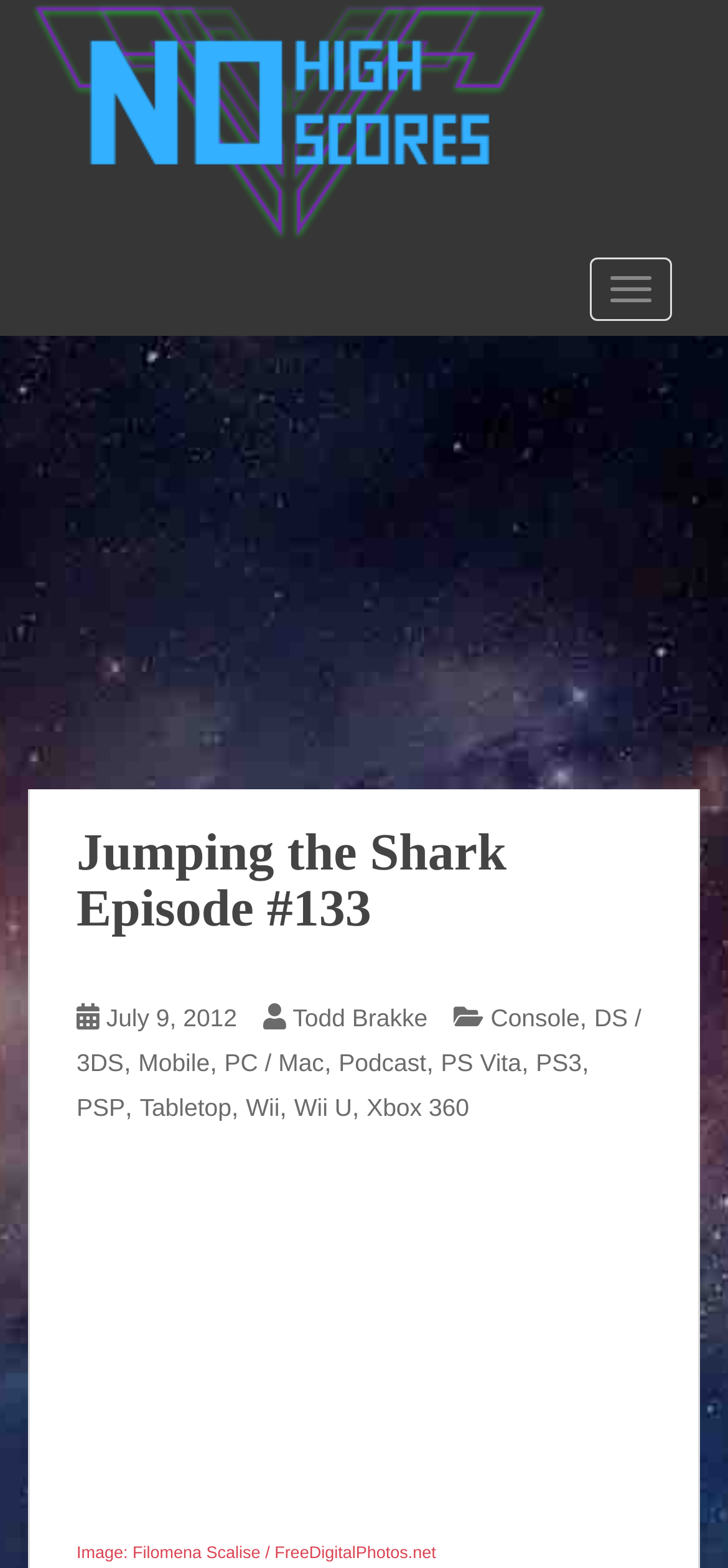Describe in detail what you see on the webpage.

The webpage is an episode page for "Jumping the Shark" podcast, specifically episode #133. At the top left, there is a link to "No High Scores" and an image with the same name, which appears to be a logo. On the top right, there is a button to toggle navigation.

Below the navigation button, there is a header section with the episode title "Jumping the Shark Episode #133" and a publication date "July 9, 2012". The author's name, "Todd Brakke", is also listed. The episode is categorized under "Console", "DS / 3DS", "Mobile", "PC / Mac", "Podcast", "PS Vita", "PS3", "PSP", "Tabletop", "Wii", and "Wii U", with each category being a separate link.

At the bottom of the page, there is an image of the "No High Scores Podcast Logo" and a link to an image credited to "Filomena Scalise / FreeDigitalPhotos.net".